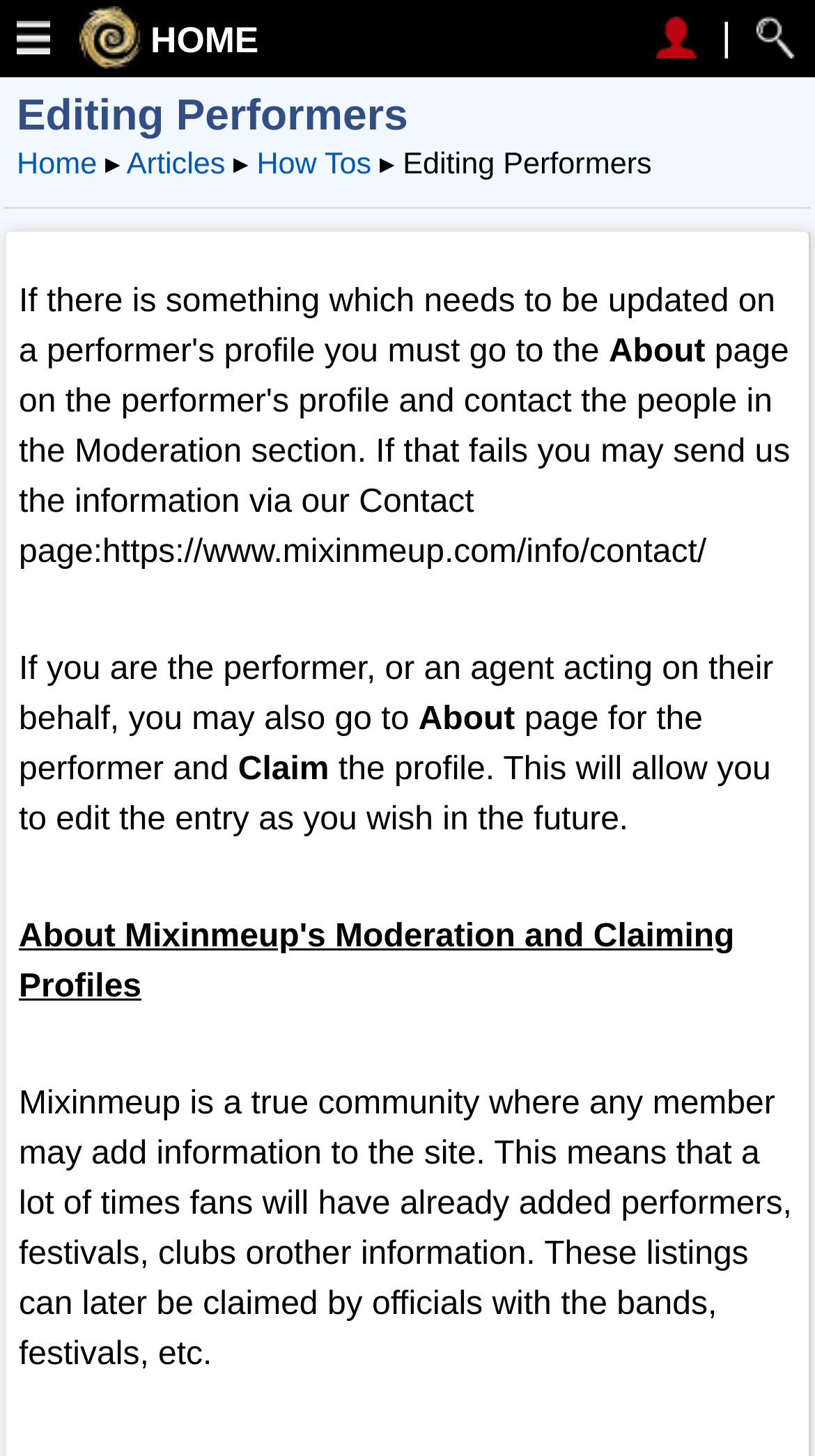Offer an extensive depiction of the webpage and its key elements.

The webpage is focused on editing performers' profiles. At the top left, there is a main menu link, followed by a "Home" link. To the right of these links, there is another "HOME" link. On the top right, there are links to "Search" and "Login", separated by a vertical bar.

Below the top navigation, there is a large heading that reads "Editing Performers". Underneath this heading, there are links to "Home", "Articles", and "How Tos", with a triangle icon between the "Home" and "Articles" links.

The main content of the page is divided into two sections. The first section has a heading "About" and explains that if there is something that needs to be updated on a performer's profile, one must go to the "About" page on the performer's profile and contact the relevant people. 

The second section explains that Mixinmeup is a community-driven platform where members can add information, including performers, festivals, and clubs. These listings can later be claimed by officials with the bands, festivals, etc.